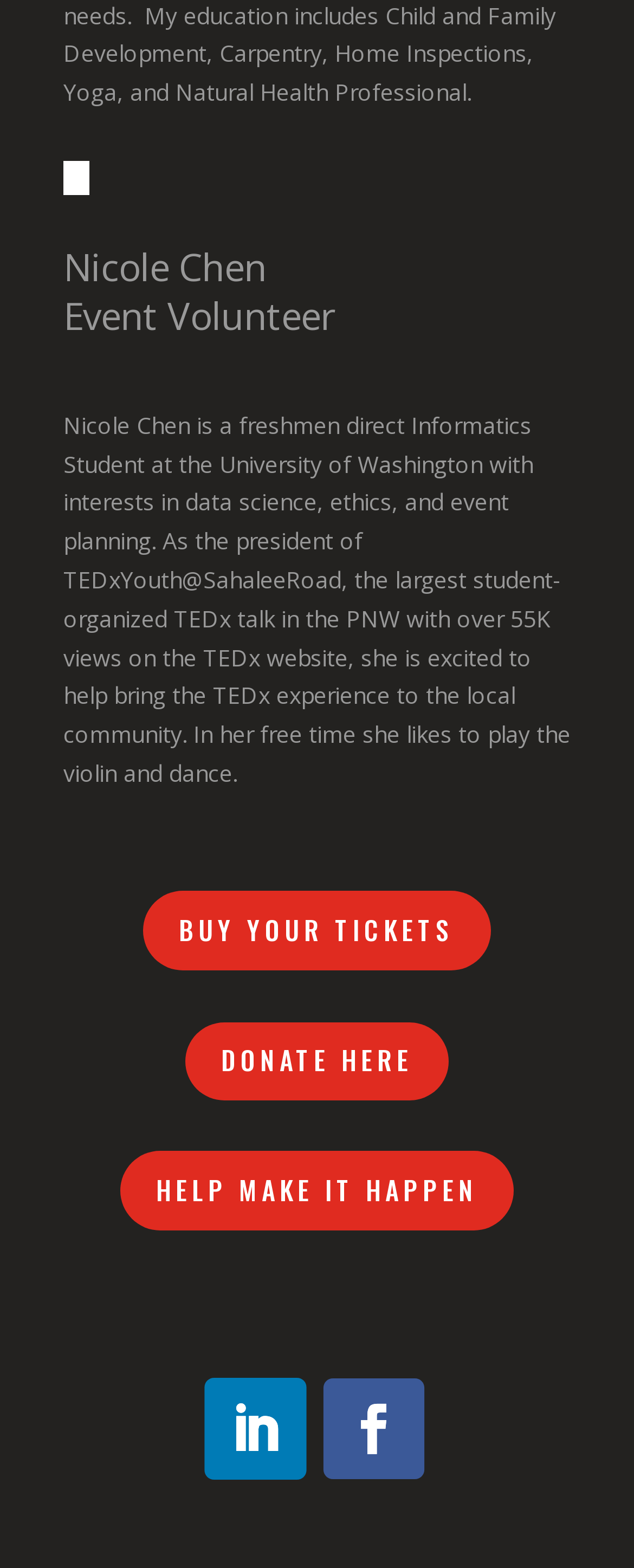What is Nicole Chen's hobby?
Please use the image to provide a one-word or short phrase answer.

Playing violin and dance